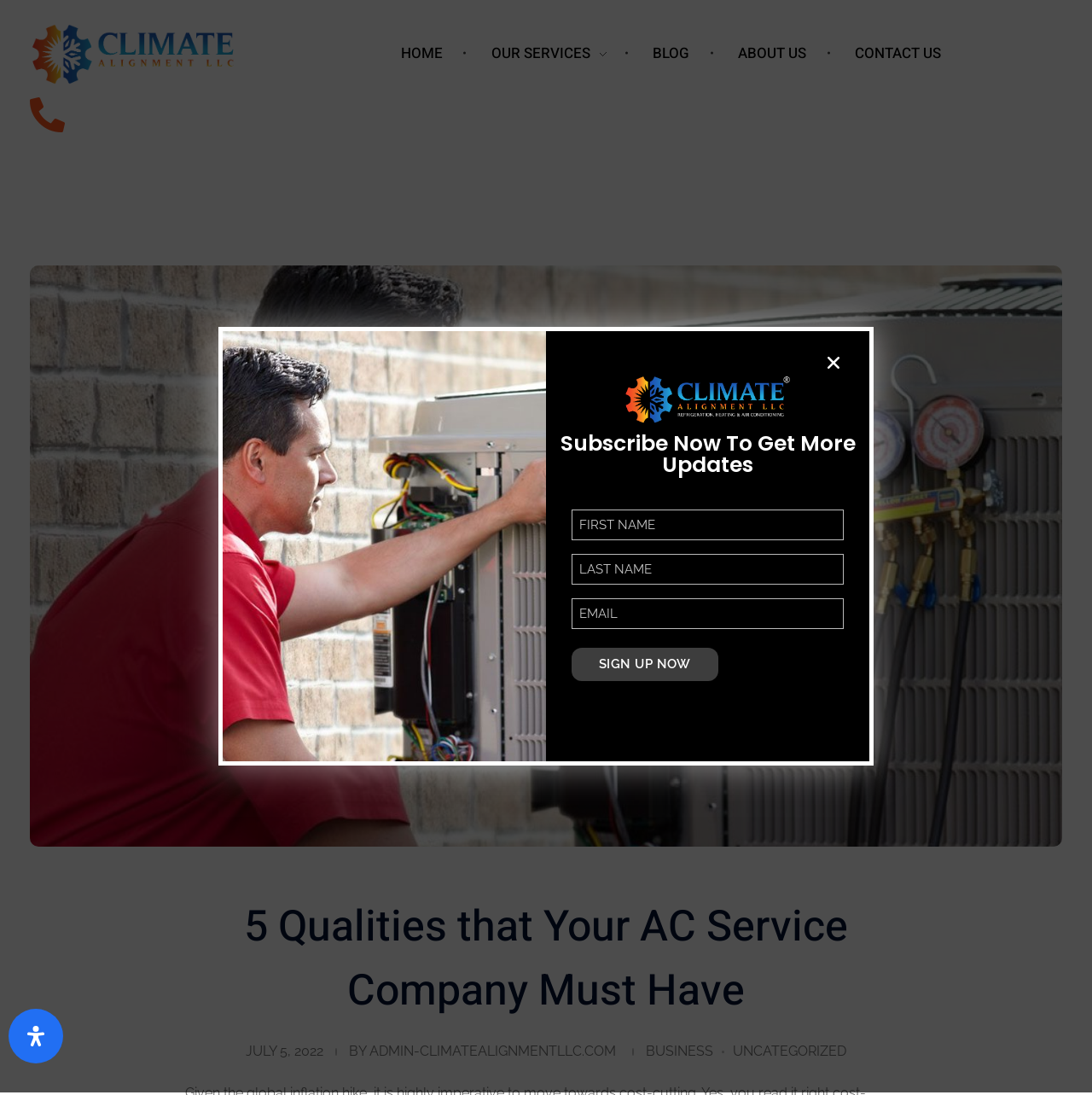Specify the bounding box coordinates of the region I need to click to perform the following instruction: "Click the HOME link". The coordinates must be four float numbers in the range of 0 to 1, i.e., [left, top, right, bottom].

[0.348, 0.042, 0.43, 0.055]